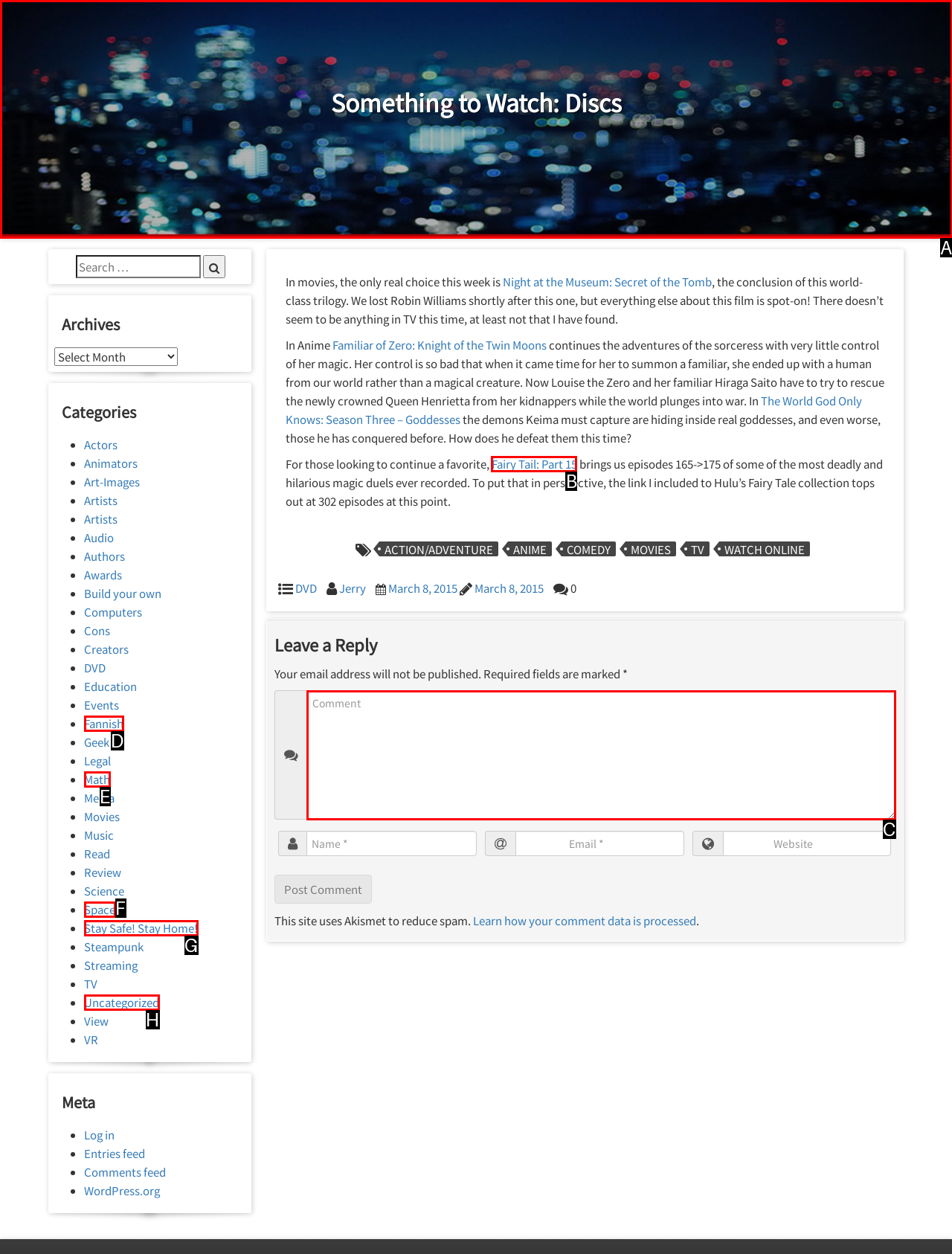Pinpoint the HTML element that fits the description: name="comment" placeholder="Comment"
Answer by providing the letter of the correct option.

C